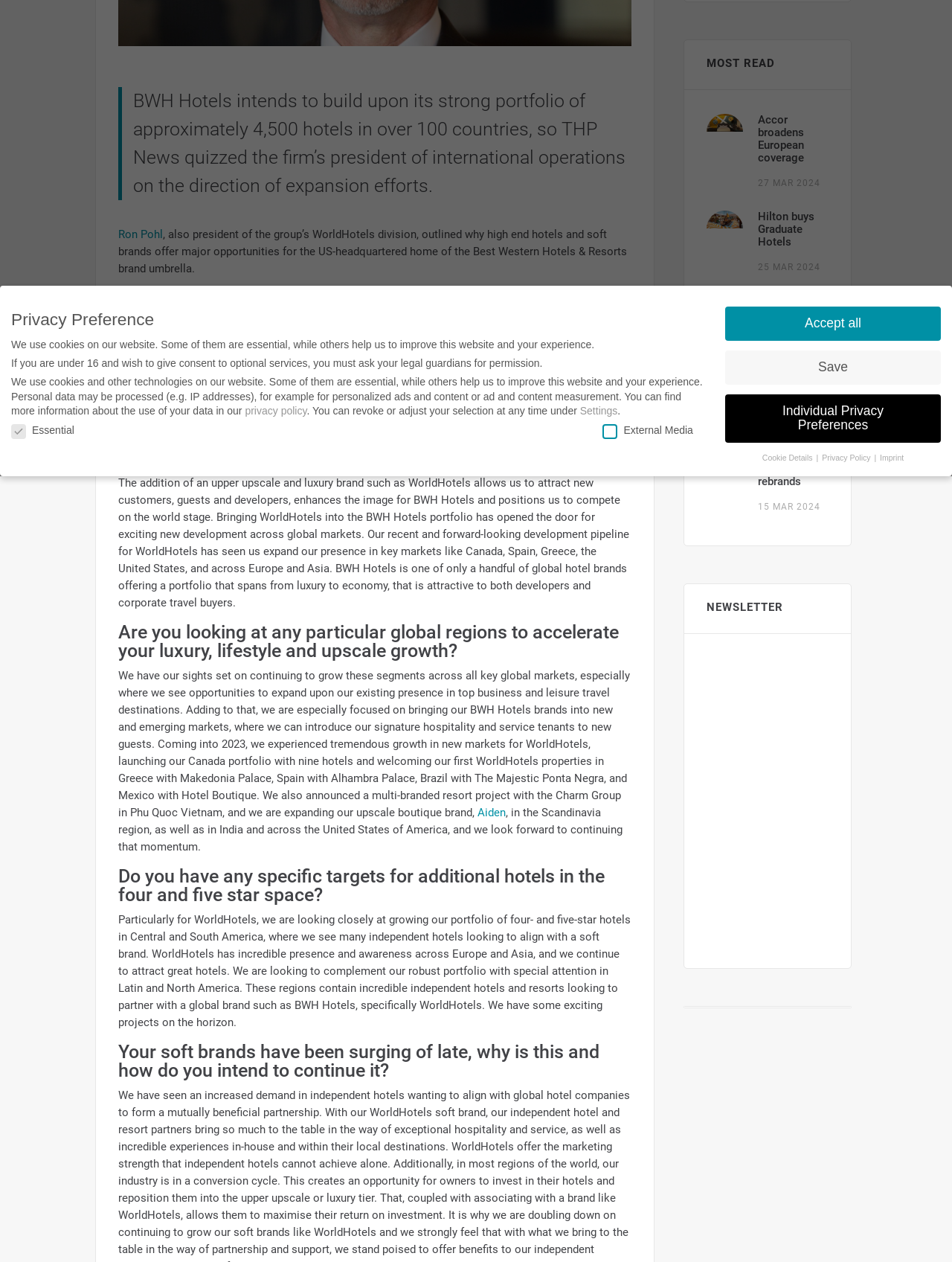Find the bounding box coordinates for the HTML element described in this sentence: "网站地图". Provide the coordinates as four float numbers between 0 and 1, in the format [left, top, right, bottom].

None